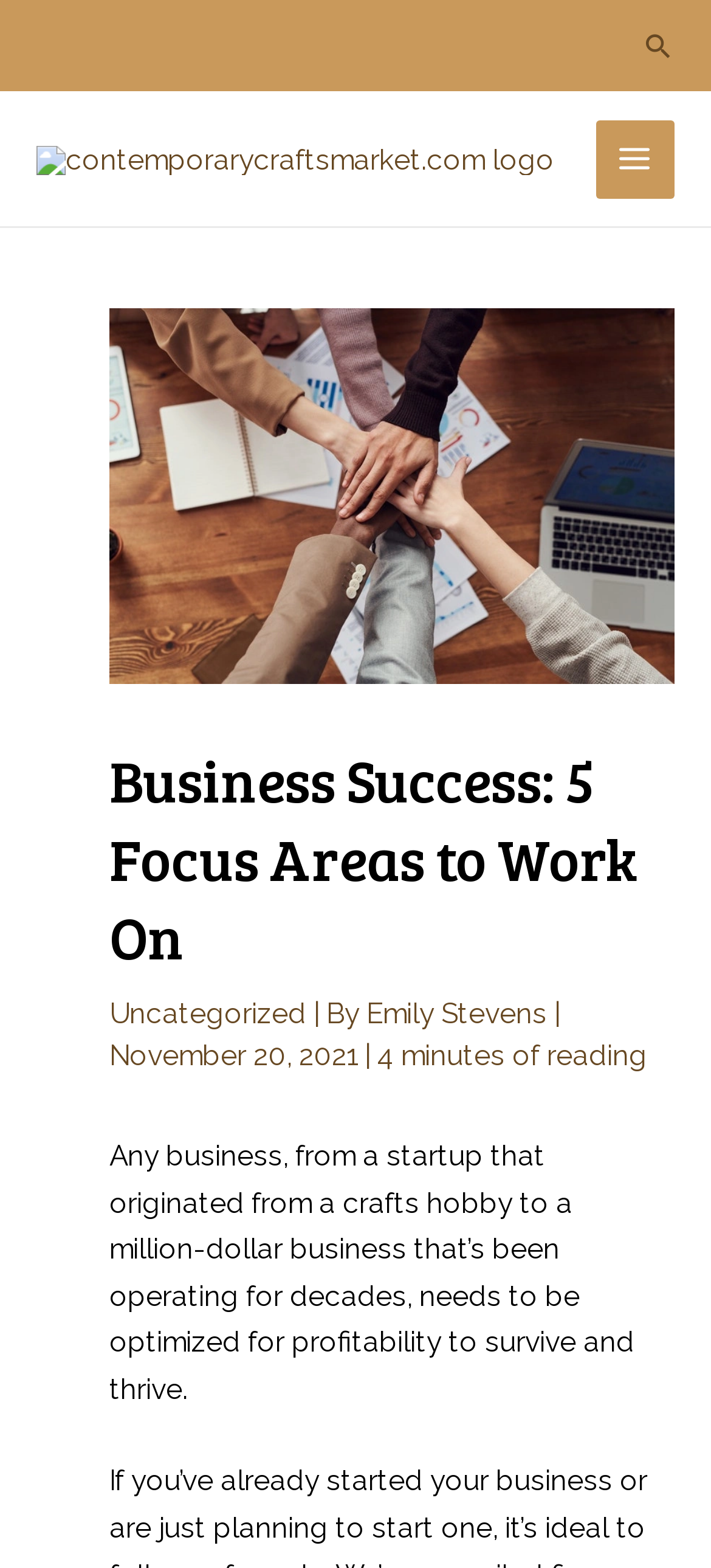What is the main topic of the article?
Using the image, respond with a single word or phrase.

Business Success